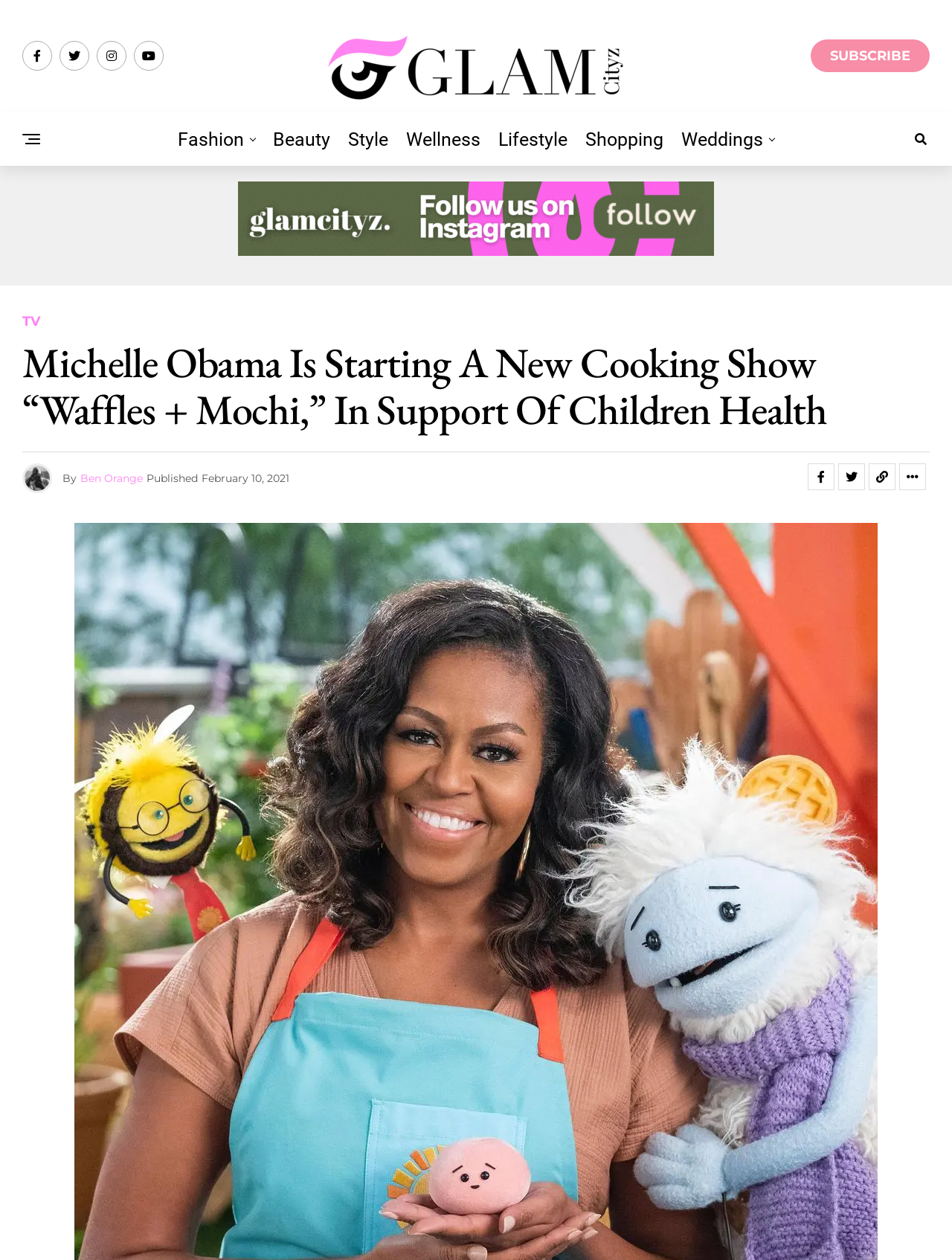Find the bounding box coordinates of the area to click in order to follow the instruction: "Click on the Facebook icon".

[0.023, 0.032, 0.055, 0.056]